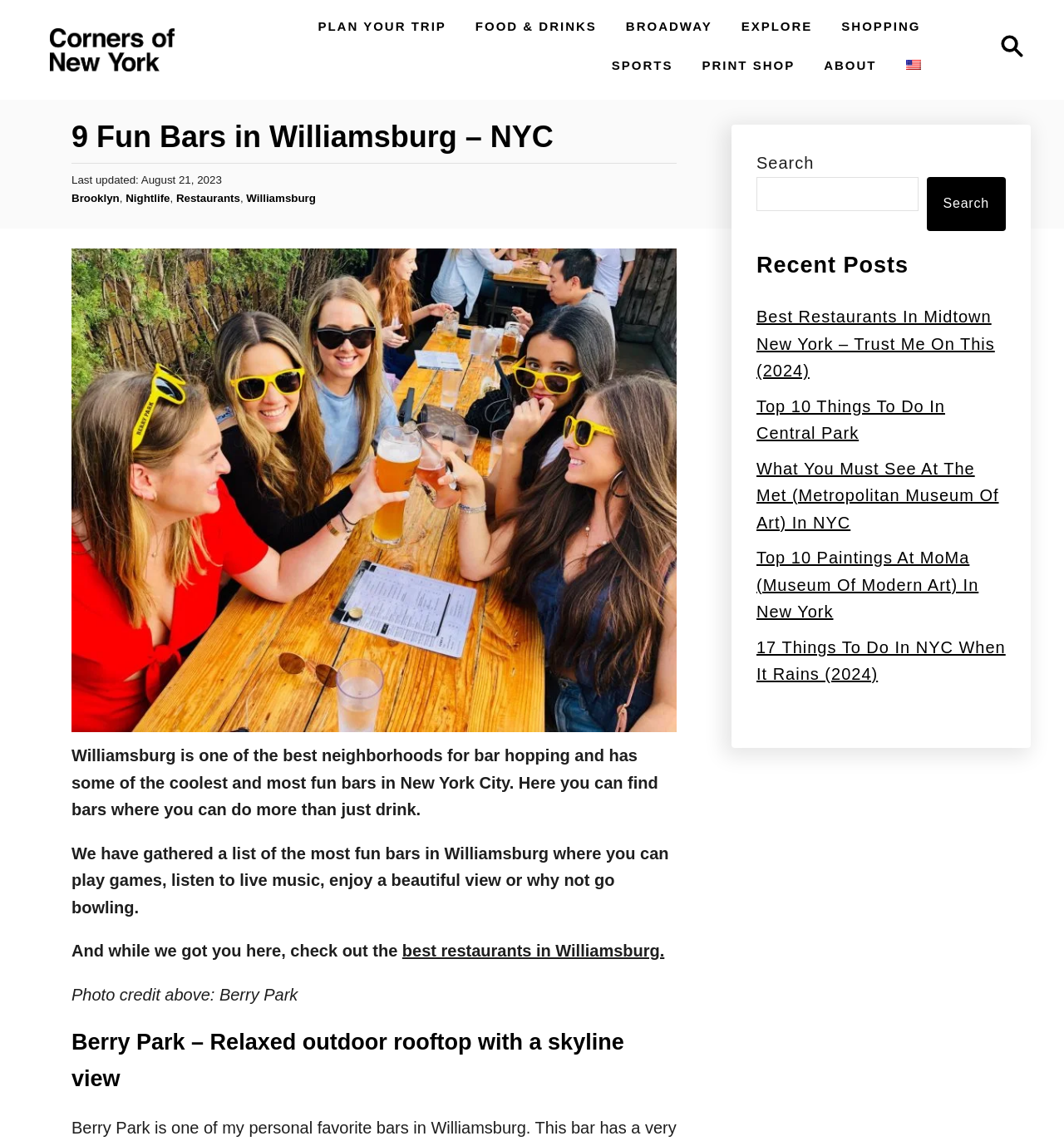Analyze the image and deliver a detailed answer to the question: How many recent posts are listed on the webpage?

The webpage lists 5 recent posts, including 'Best Restaurants In Midtown New York – Trust Me On This (2024)', 'Top 10 Things To Do In Central Park', 'What You Must See At The Met (Metropolitan Museum Of Art) In NYC', 'Top 10 Paintings At MoMa (Museum Of Modern Art) In New York', and '17 Things To Do In NYC When It Rains (2024)'.